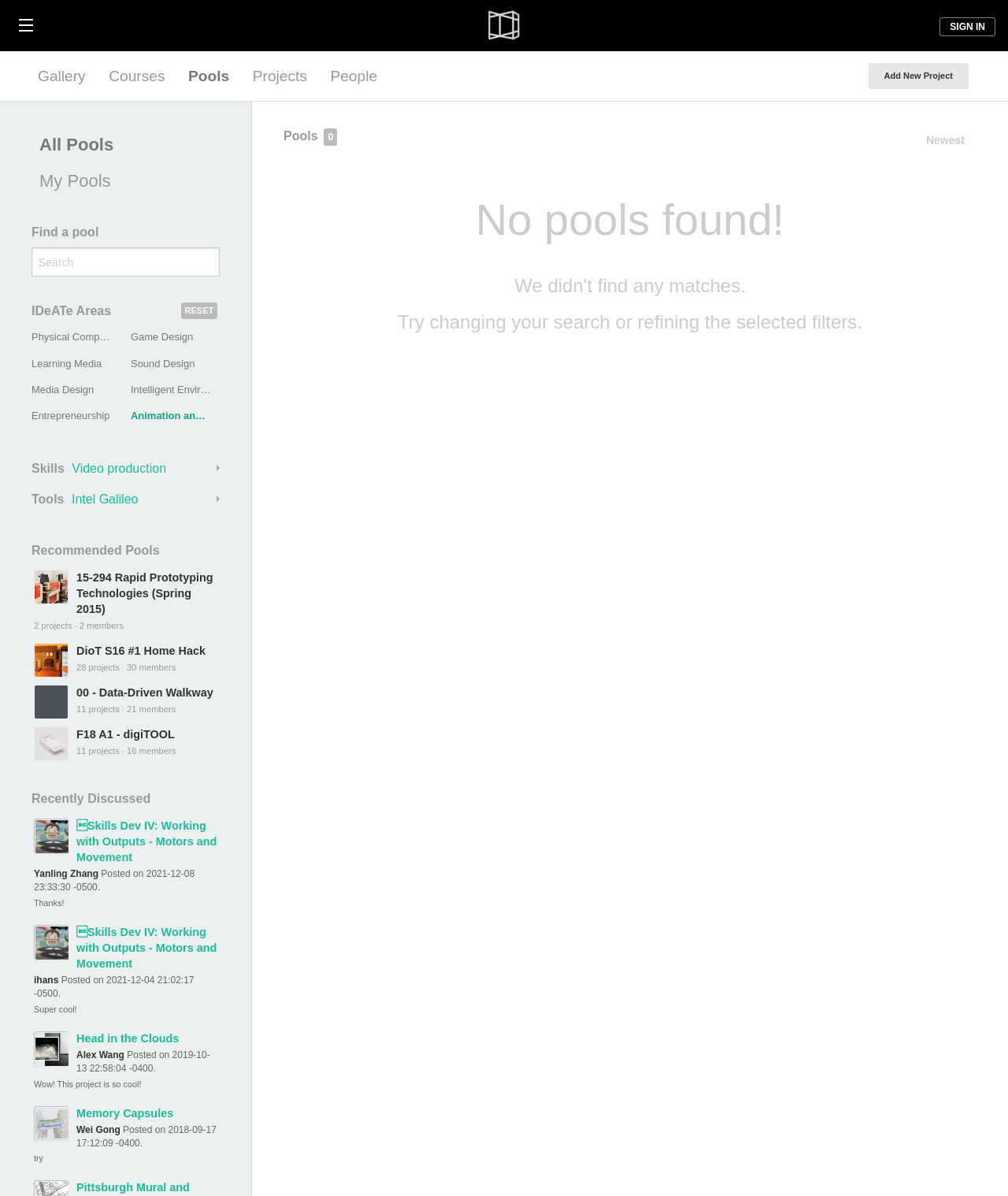Find and indicate the bounding box coordinates of the region you should select to follow the given instruction: "Reset search filters".

[0.179, 0.253, 0.216, 0.266]